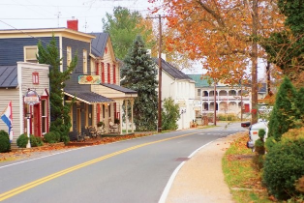Give a concise answer using only one word or phrase for this question:
What is the dominant color scheme of the trees?

Rich fall colors